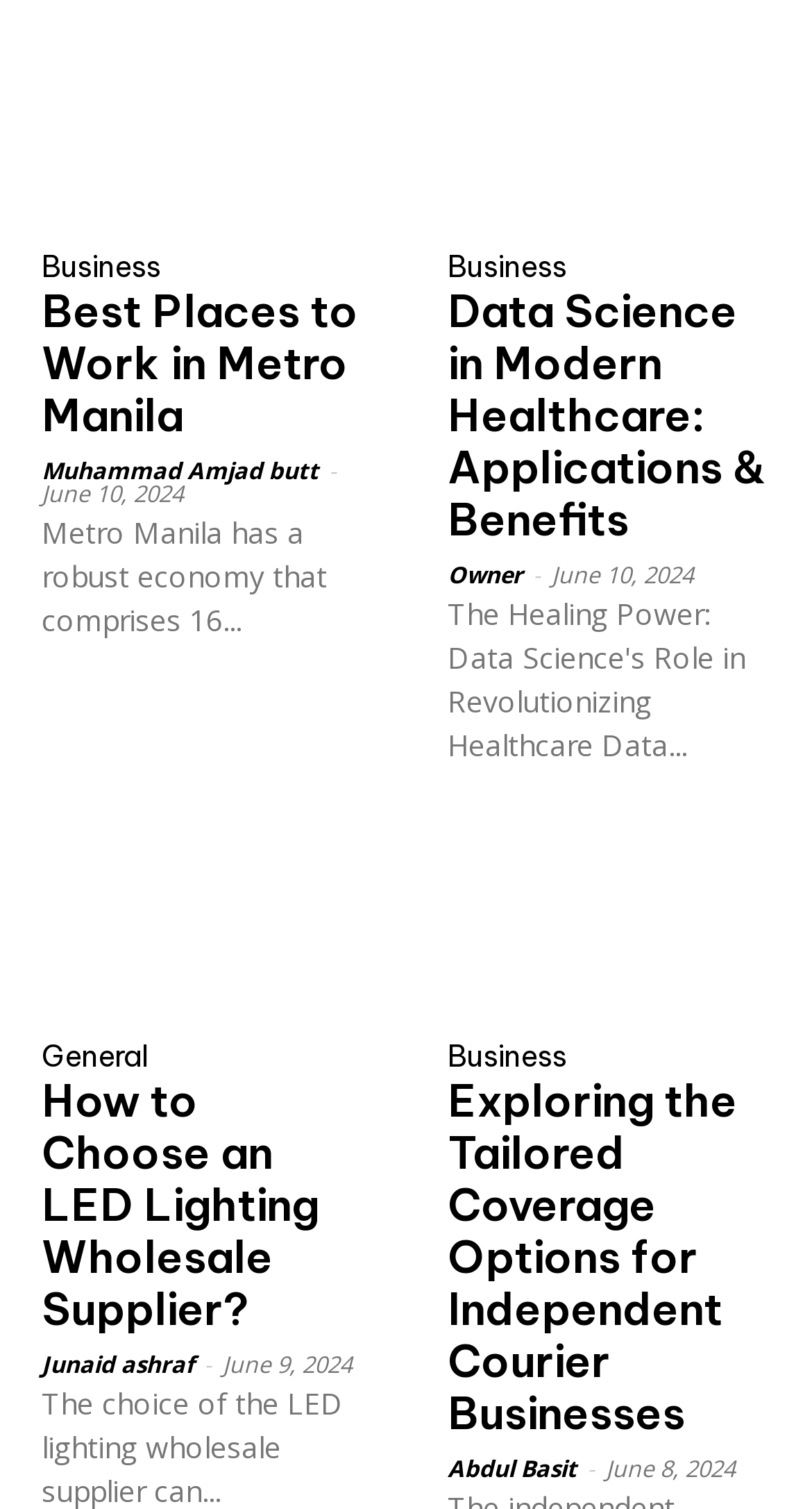What is the date of the article 'How to Choose an LED Lighting Wholesale Supplier?'?
Answer the question with a single word or phrase by looking at the picture.

June 9, 2024